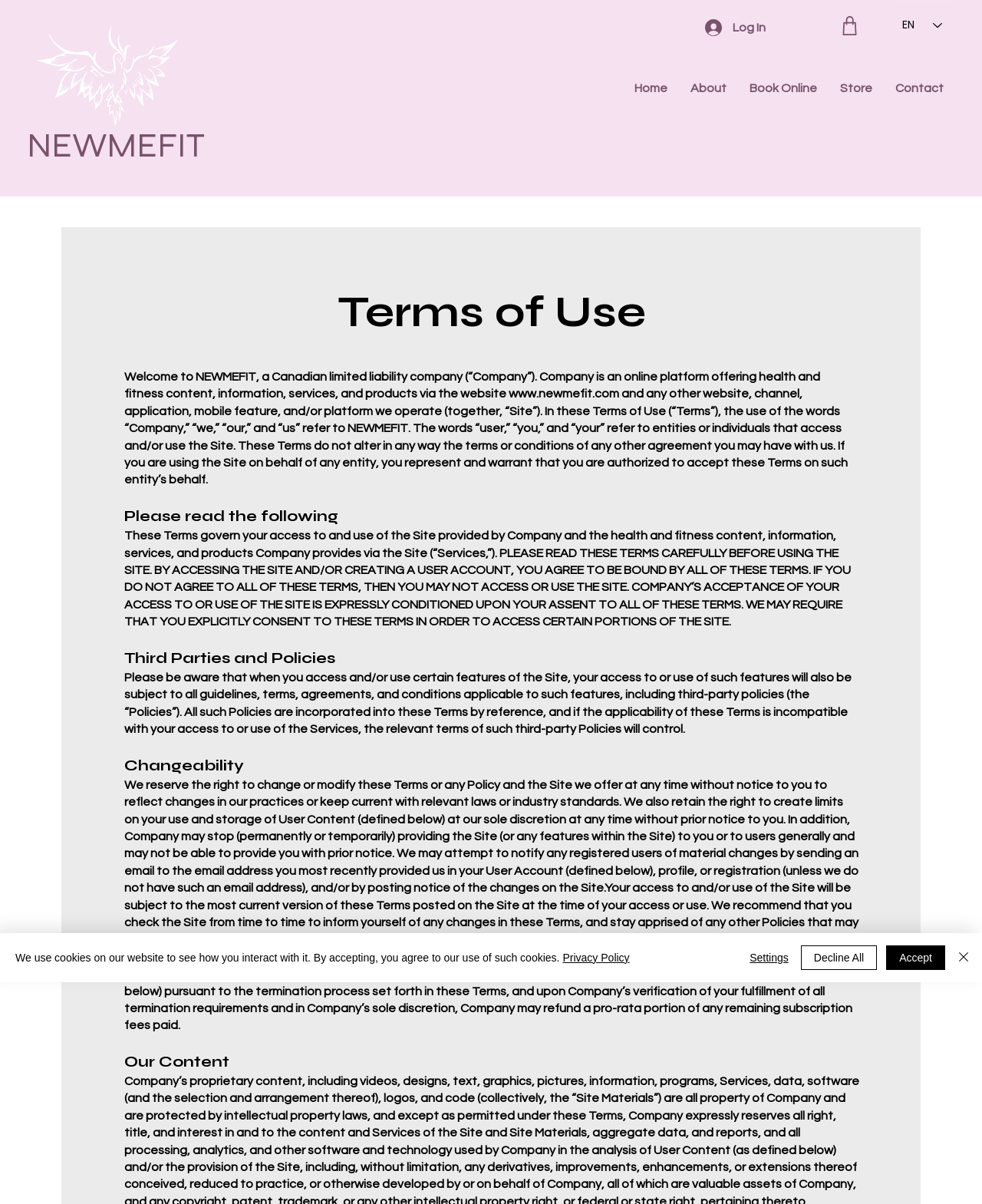Indicate the bounding box coordinates of the element that needs to be clicked to satisfy the following instruction: "Read previous post". The coordinates should be four float numbers between 0 and 1, i.e., [left, top, right, bottom].

None